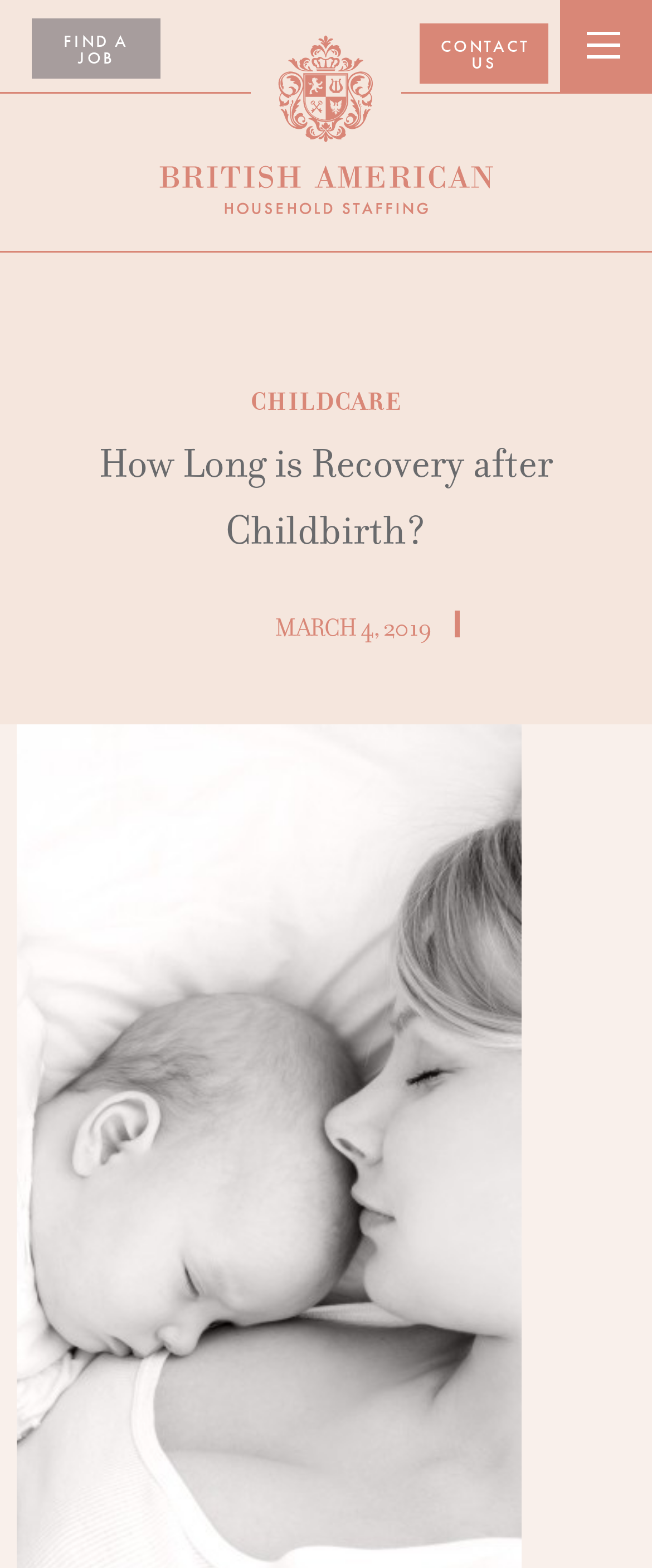Produce a meticulous description of the webpage.

The webpage is about an article discussing the recovery time after childbirth, specifically featuring an interview with Baby Caravan founder, Jennifer Mayer. 

At the top of the page, there is a heading with the title "British American Household Staffing" which is also a link. Below this heading, there is an image with the same title. 

To the right of the image, there is a button labeled "Menu" that controls the main menu. Within this menu, there are two links: "CONTACT US" and "FIND A JOB", positioned side by side. 

Further down the page, there is a prominent link titled "CHILDCARE" situated roughly in the middle of the page. 

Below the "CHILDCARE" link, there is a heading with the title "How Long is Recovery after Childbirth?" which is the main topic of the article. 

Adjacent to this heading, there is a static text element displaying the date "MARCH 4, 2019".